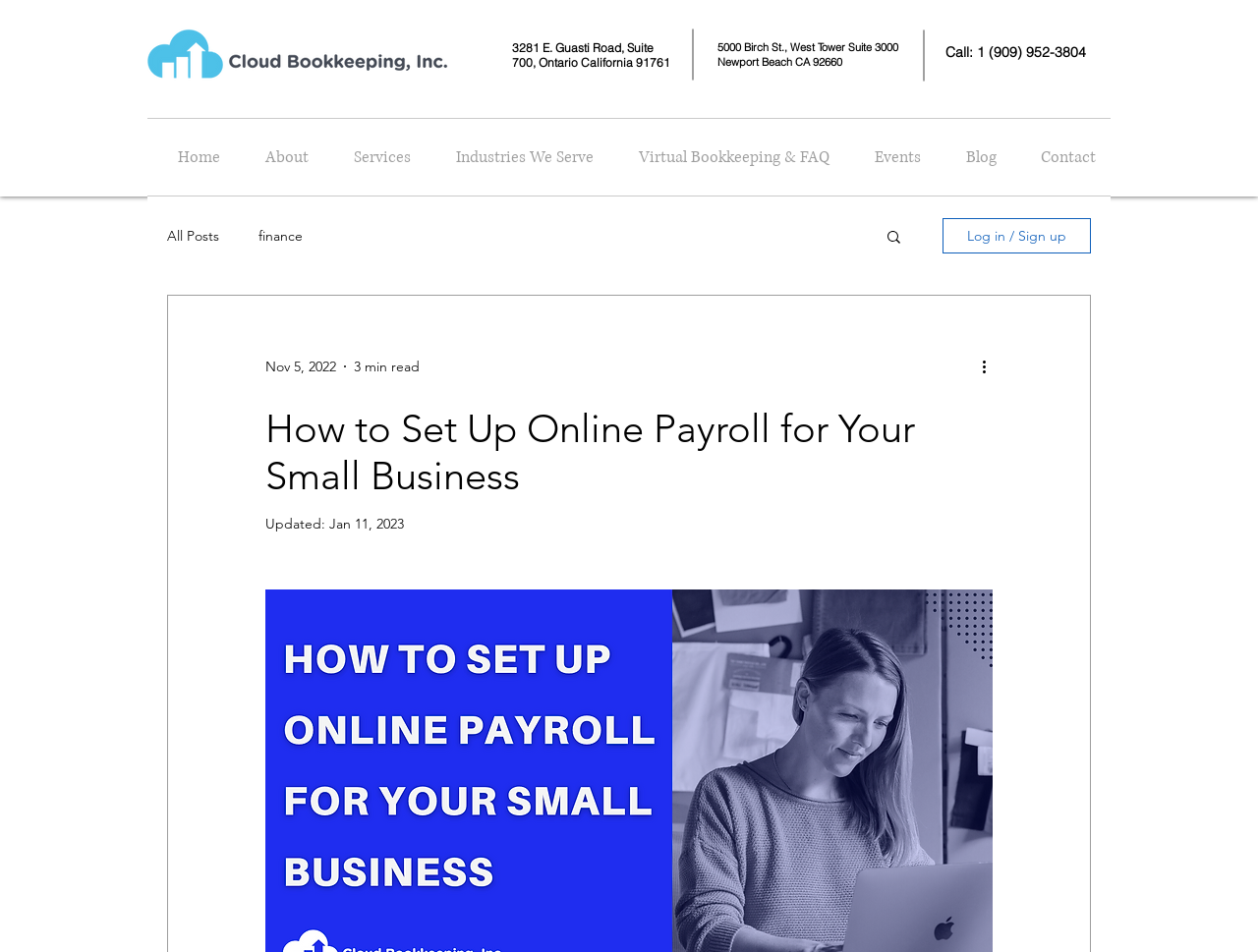Locate the bounding box coordinates of the clickable region to complete the following instruction: "Log in or sign up."

[0.749, 0.229, 0.867, 0.266]